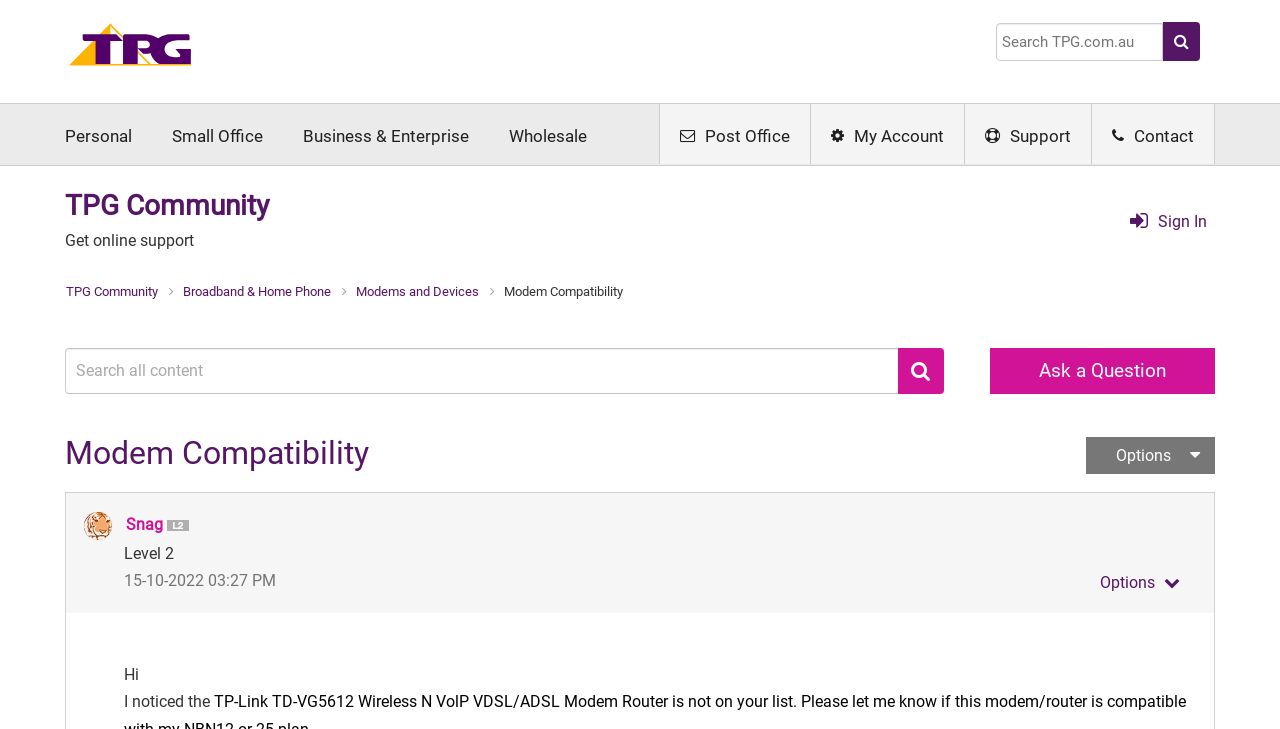Provide a short answer using a single word or phrase for the following question: 
What is the text of the post?

Hi I noticed the TP-Link TD-VG5612 Wireless N VolP VDSL/ADSL Modem Router is not on your list.